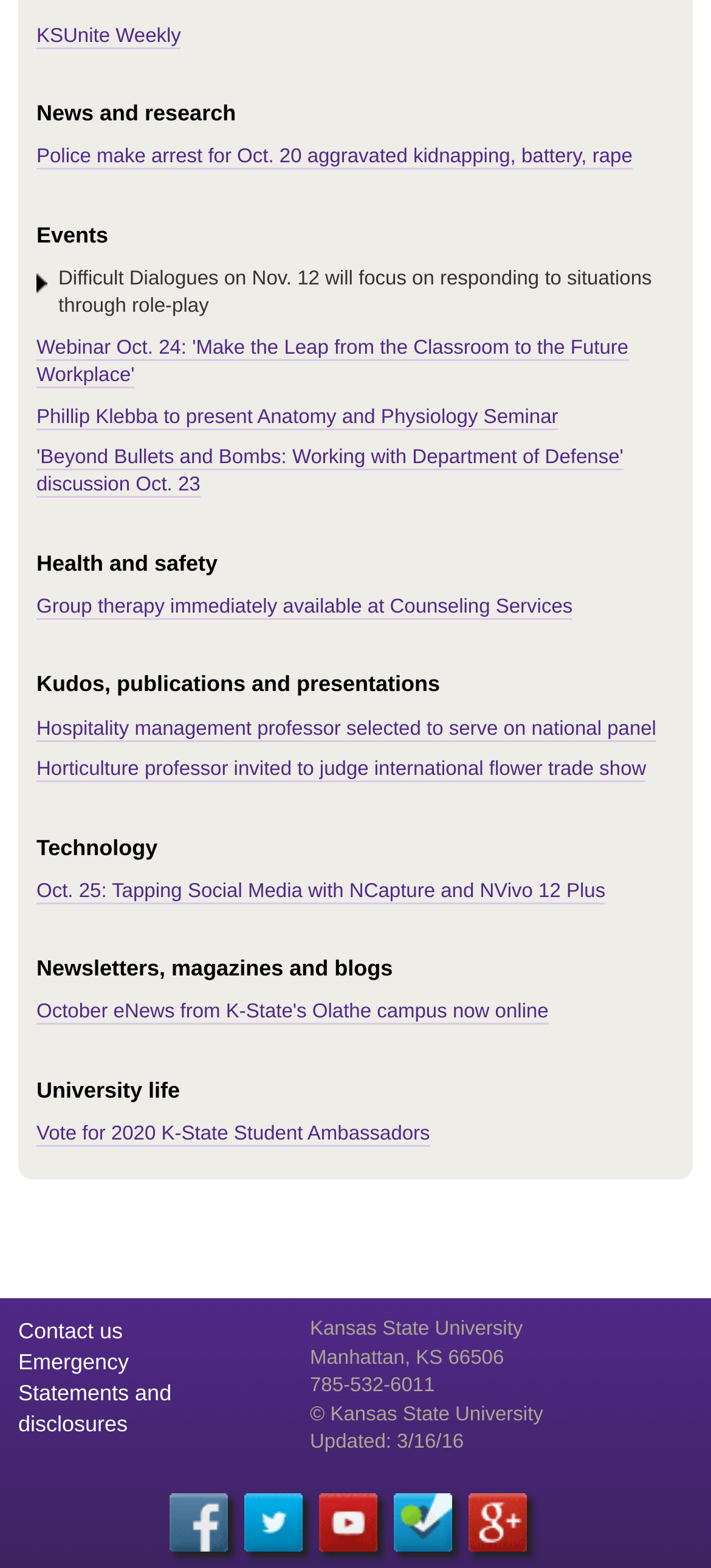For the given element description Statements and disclosures, determine the bounding box coordinates of the UI element. The coordinates should follow the format (top-left x, top-left y, bottom-right x, bottom-right y) and be within the range of 0 to 1.

[0.026, 0.88, 0.241, 0.916]